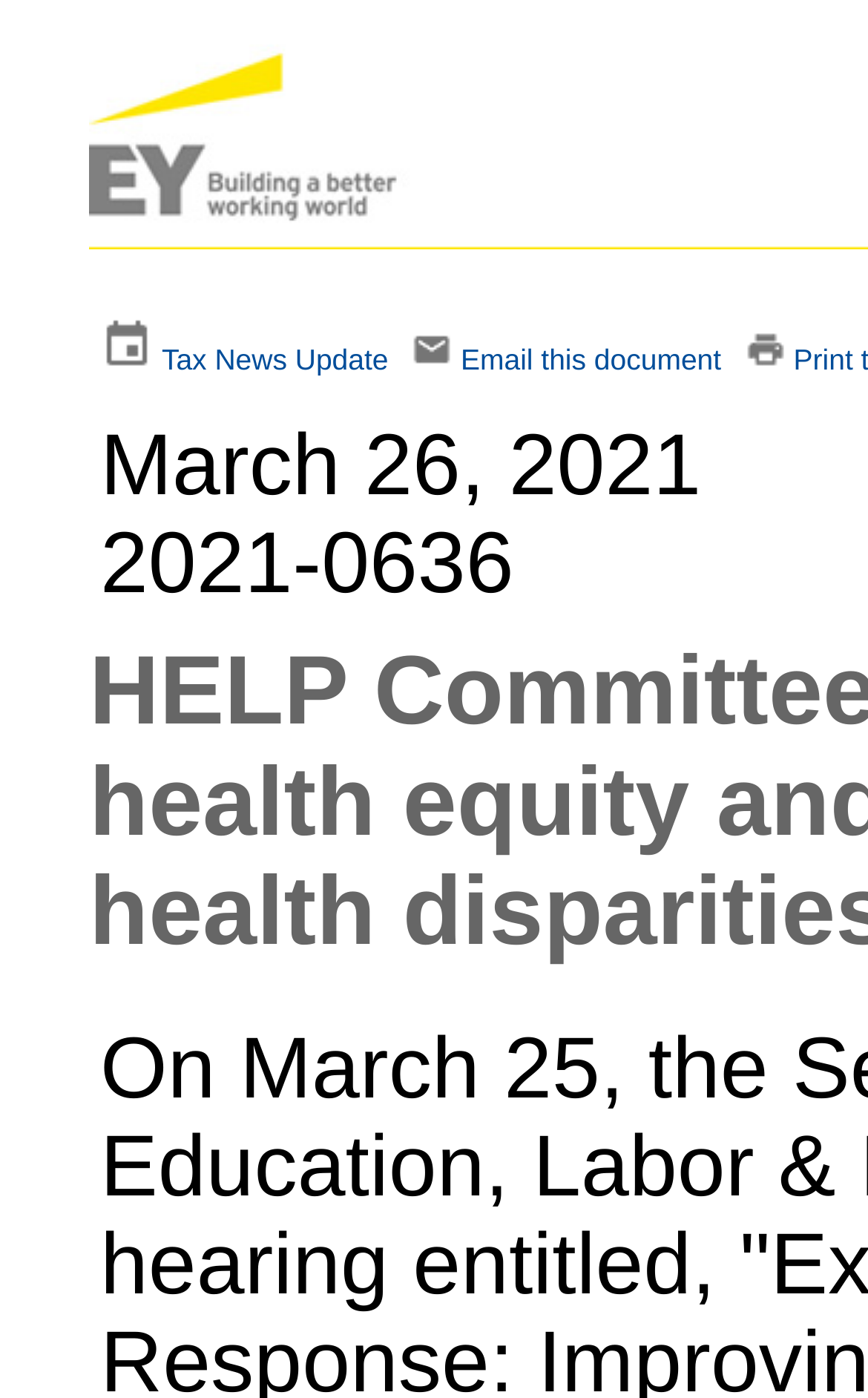How many links are present on the webpage?
Based on the visual content, answer with a single word or a brief phrase.

4